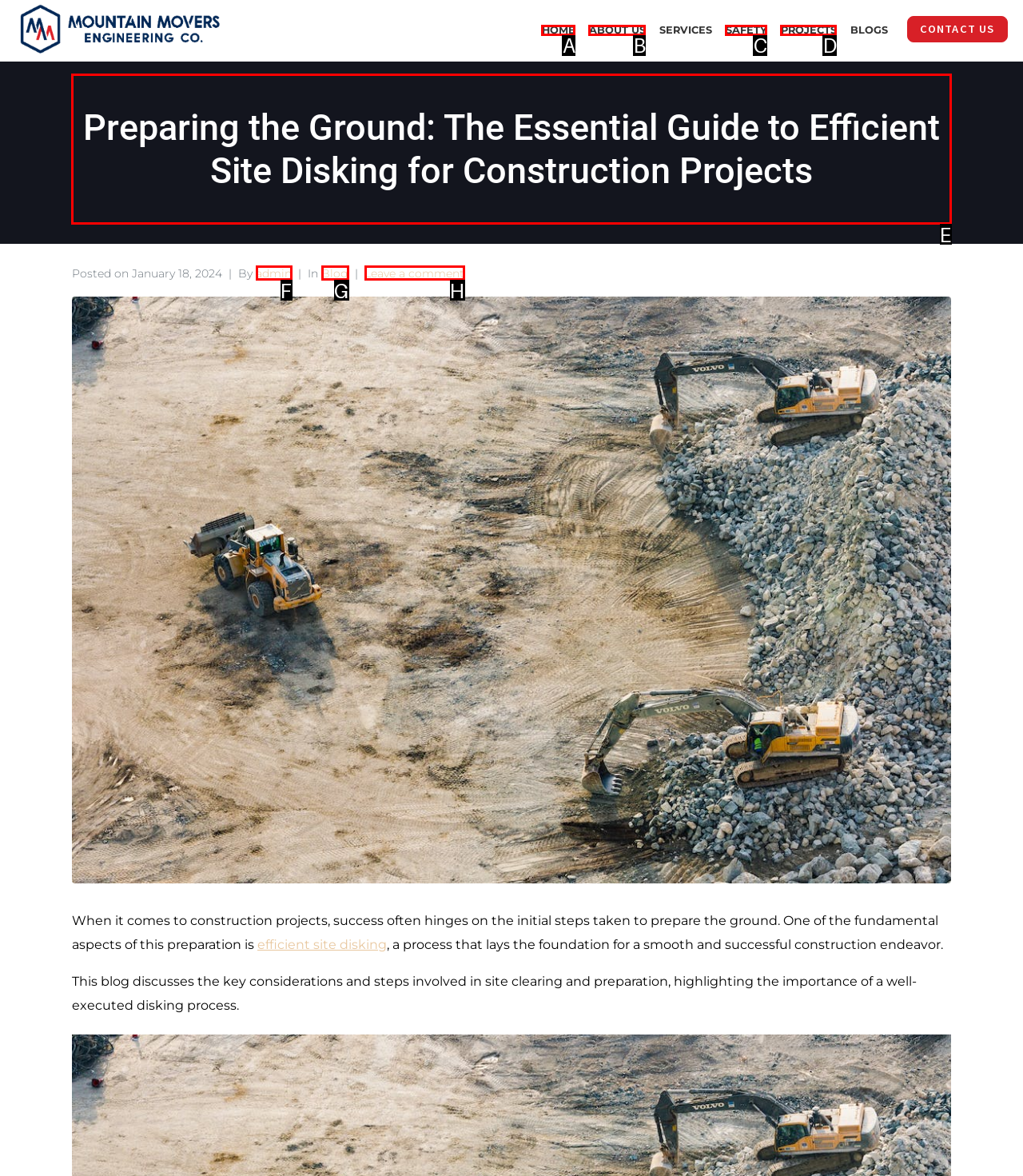Specify which HTML element I should click to complete this instruction: read the blog post Answer with the letter of the relevant option.

E